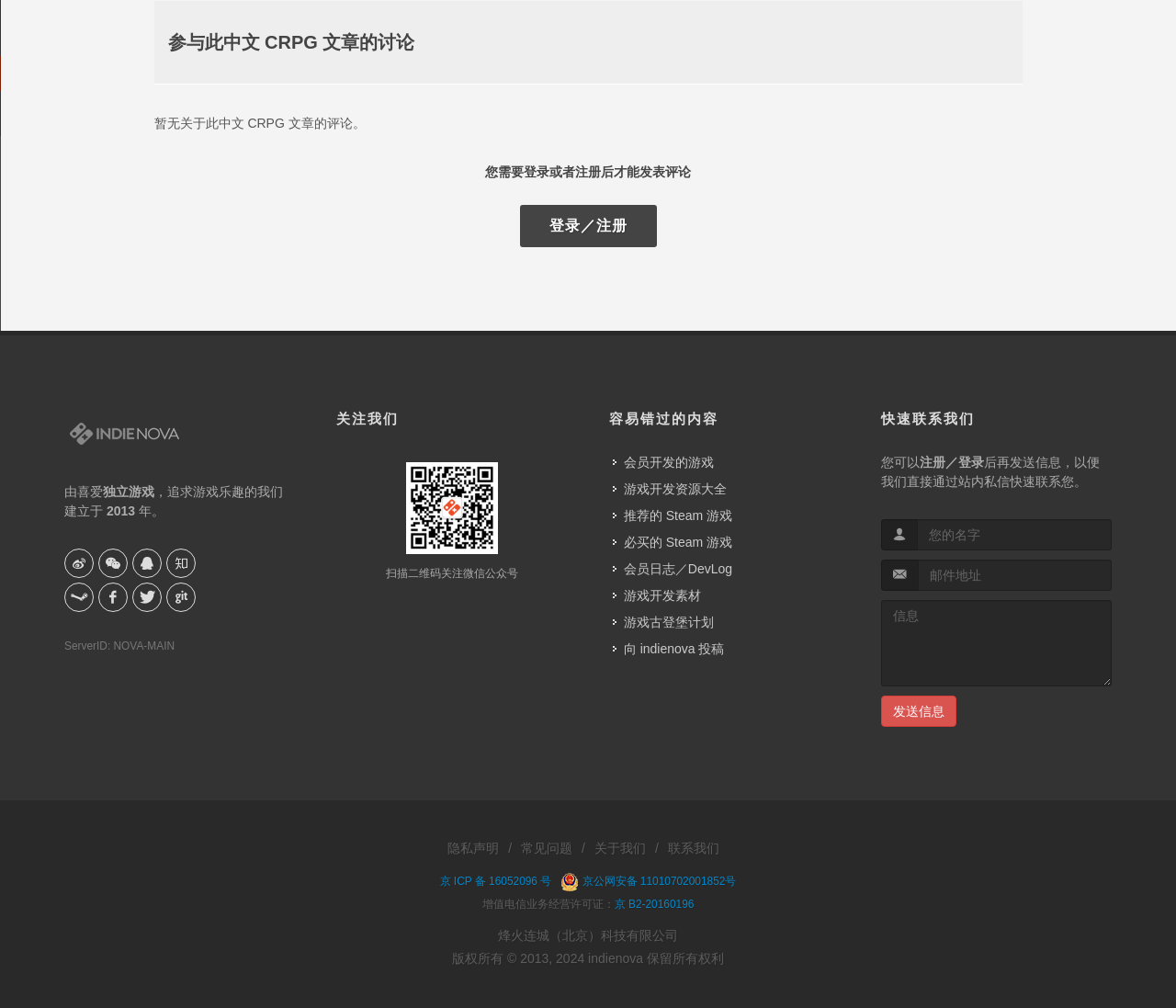Examine the image and give a thorough answer to the following question:
What is the name of the website?

I determined the answer by looking at the image element with the text 'indeinova' and the copyright information at the bottom of the page, which suggests that 'indienova' is the name of the website.